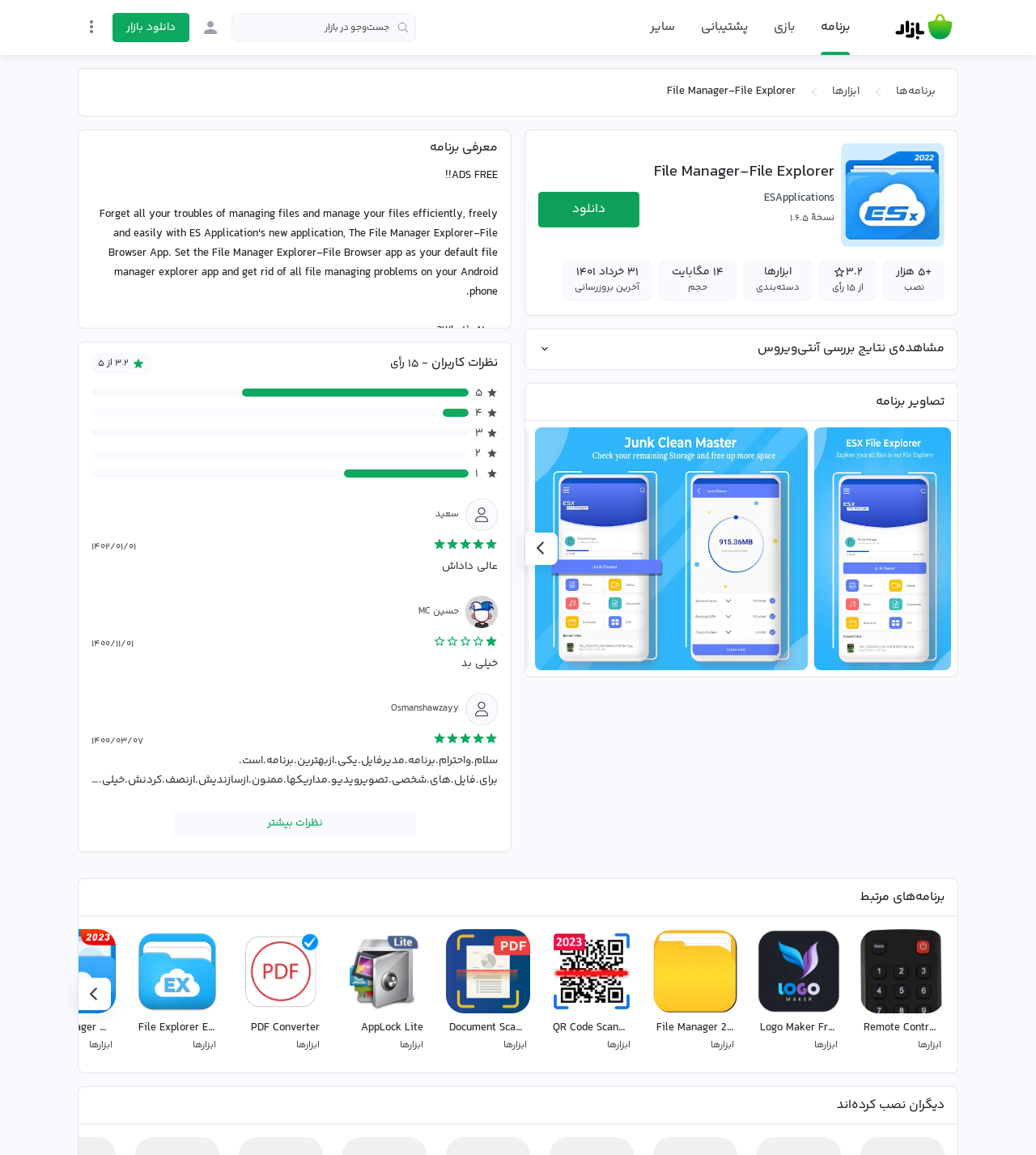Give a detailed account of the webpage's layout and content.

This webpage appears to be a mobile app page, specifically for a file manager app called "File Manager-File Explorer". The page is divided into several sections, each with its own set of elements.

At the top of the page, there is a header section with a link to "Bazaar" and an image of the Bazaar logo. Below this, there are several links to different sections of the app, including "پشتیبانی" (support), "ورود به بازار" (enter the market), and "دانلود بازار" (download the market).

In the main content area, there is a heading that reads "File Manager-File Explorer" and an image of the app's logo. Below this, there is a section with several links to different features of the app, including "ابزارها" (tools), "برنامه‌ها" (programs), and "نسخهٔ ۱.۶.۵" (version 1.6.5).

Further down the page, there is a table with several rows, each containing information about the app, including its rating, number of downloads, and last update date. There are also several images of the app's screenshots.

The next section is dedicated to user reviews, with several comments and ratings from users. Each comment includes the user's name, rating, and a brief review of the app.

Finally, there is a section with a heading that reads "تصاویر برنامه" (app images), which contains several images of the app's screenshots.

Throughout the page, there are several buttons and links to download the app, as well as a search bar at the top of the page. The overall design of the page is clean and organized, with clear headings and concise text.